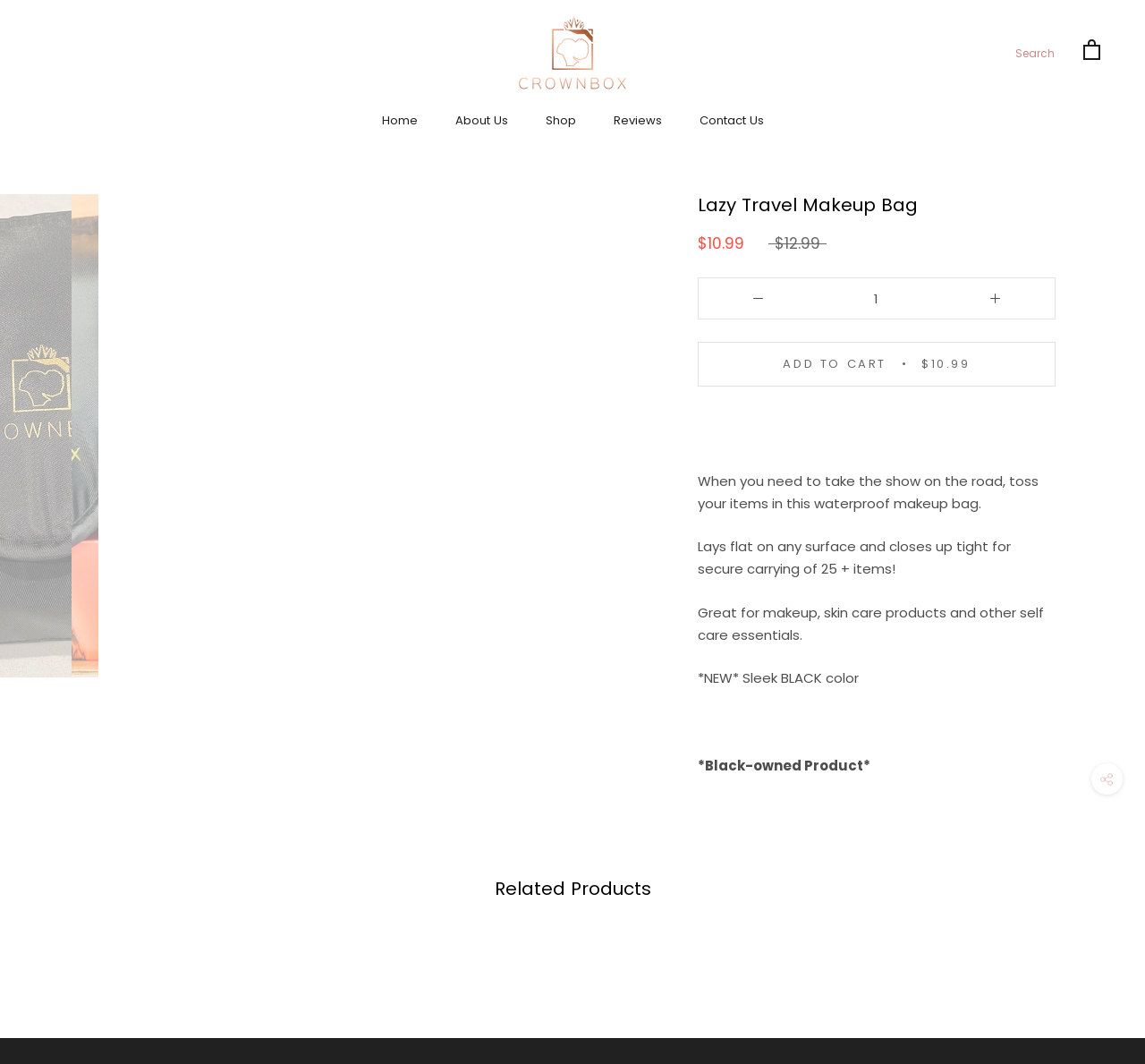Identify the bounding box coordinates for the UI element mentioned here: "Search". Provide the coordinates as four float values between 0 and 1, i.e., [left, top, right, bottom].

[0.887, 0.042, 0.921, 0.059]